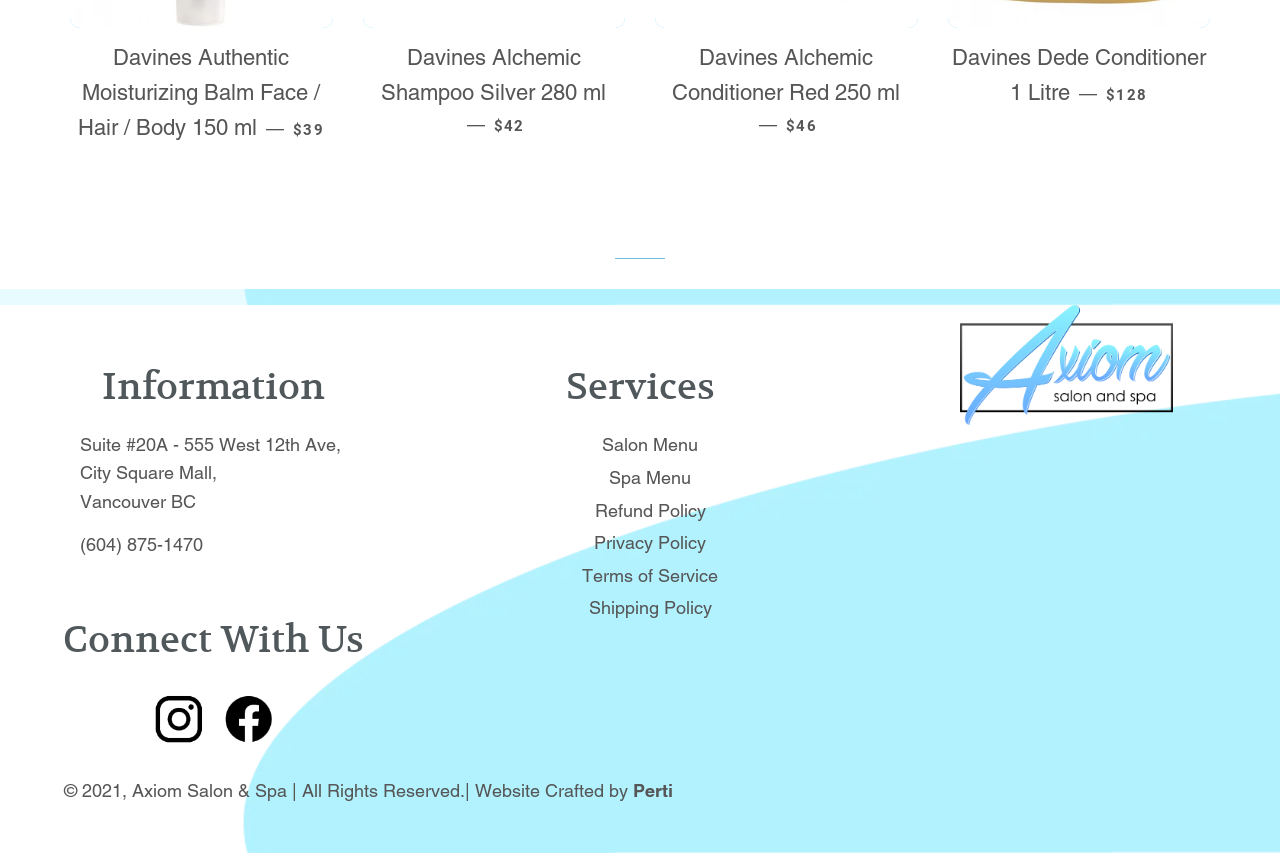What is the price of Davines Authentic Moisturizing Balm?
Give a one-word or short-phrase answer derived from the screenshot.

$39